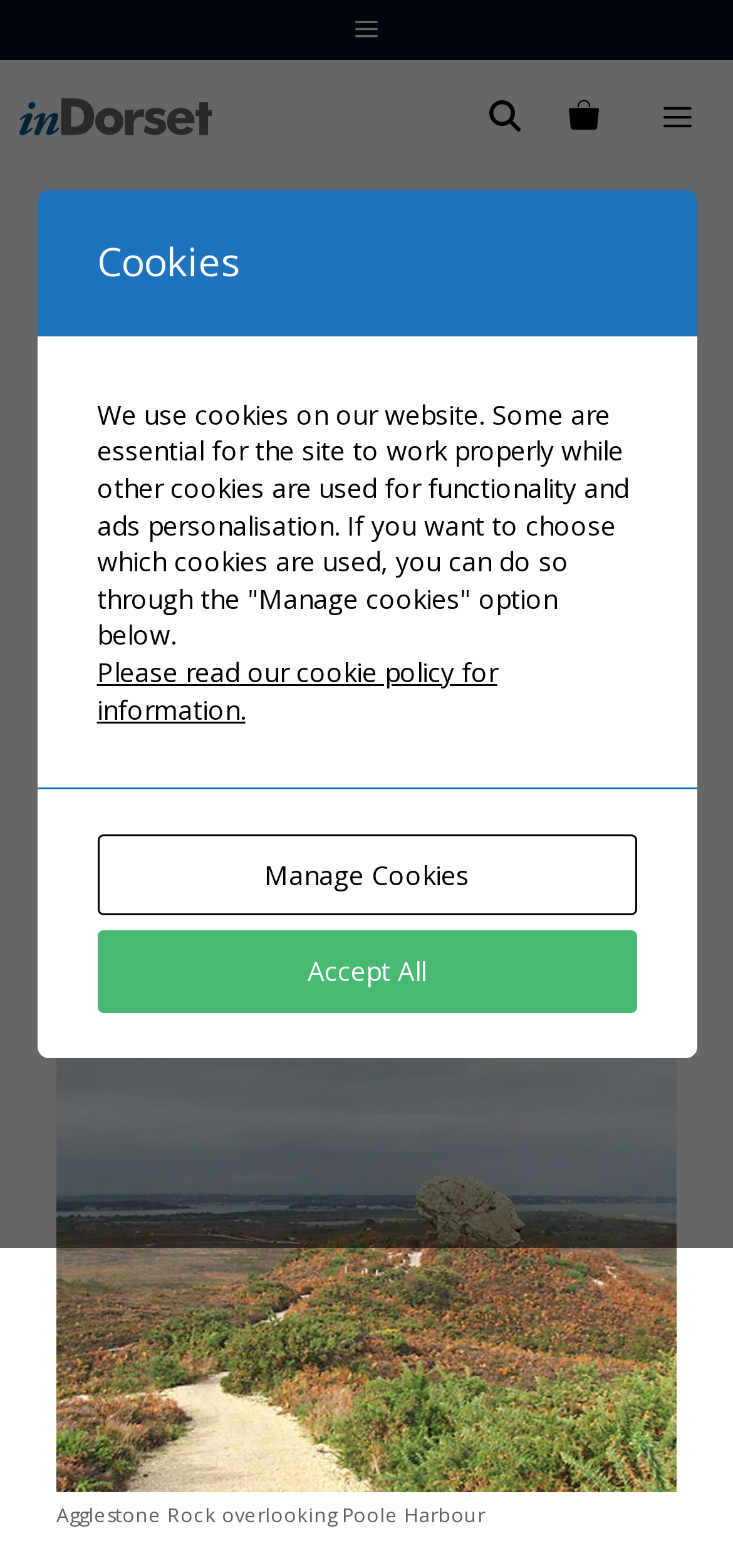Please specify the bounding box coordinates in the format (top-left x, top-left y, bottom-right x, bottom-right y), with values ranging from 0 to 1. Identify the bounding box for the UI component described as follows: Home

[0.077, 0.17, 0.179, 0.193]